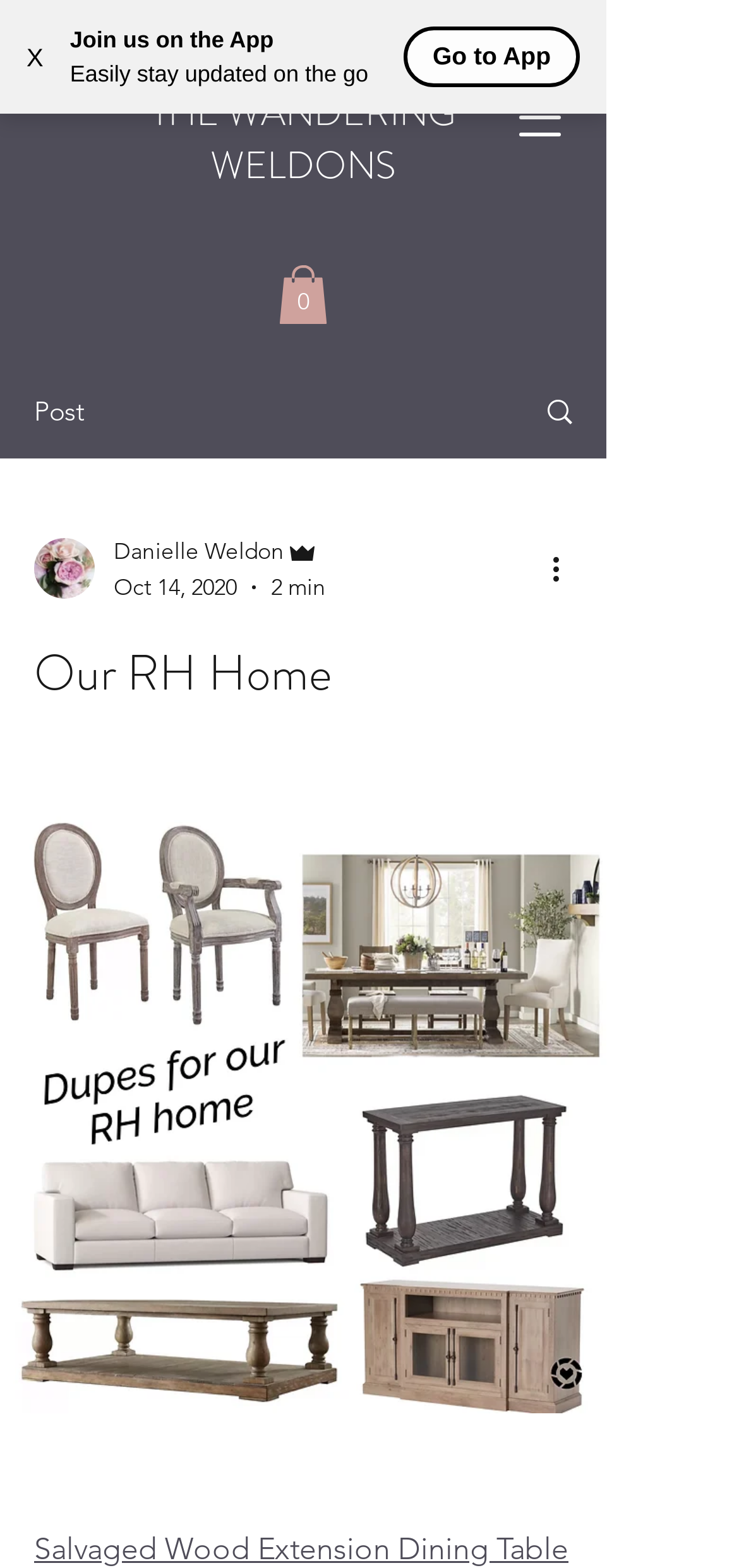Determine the bounding box coordinates of the clickable region to follow the instruction: "Close the navigation menu".

[0.0, 0.01, 0.095, 0.062]